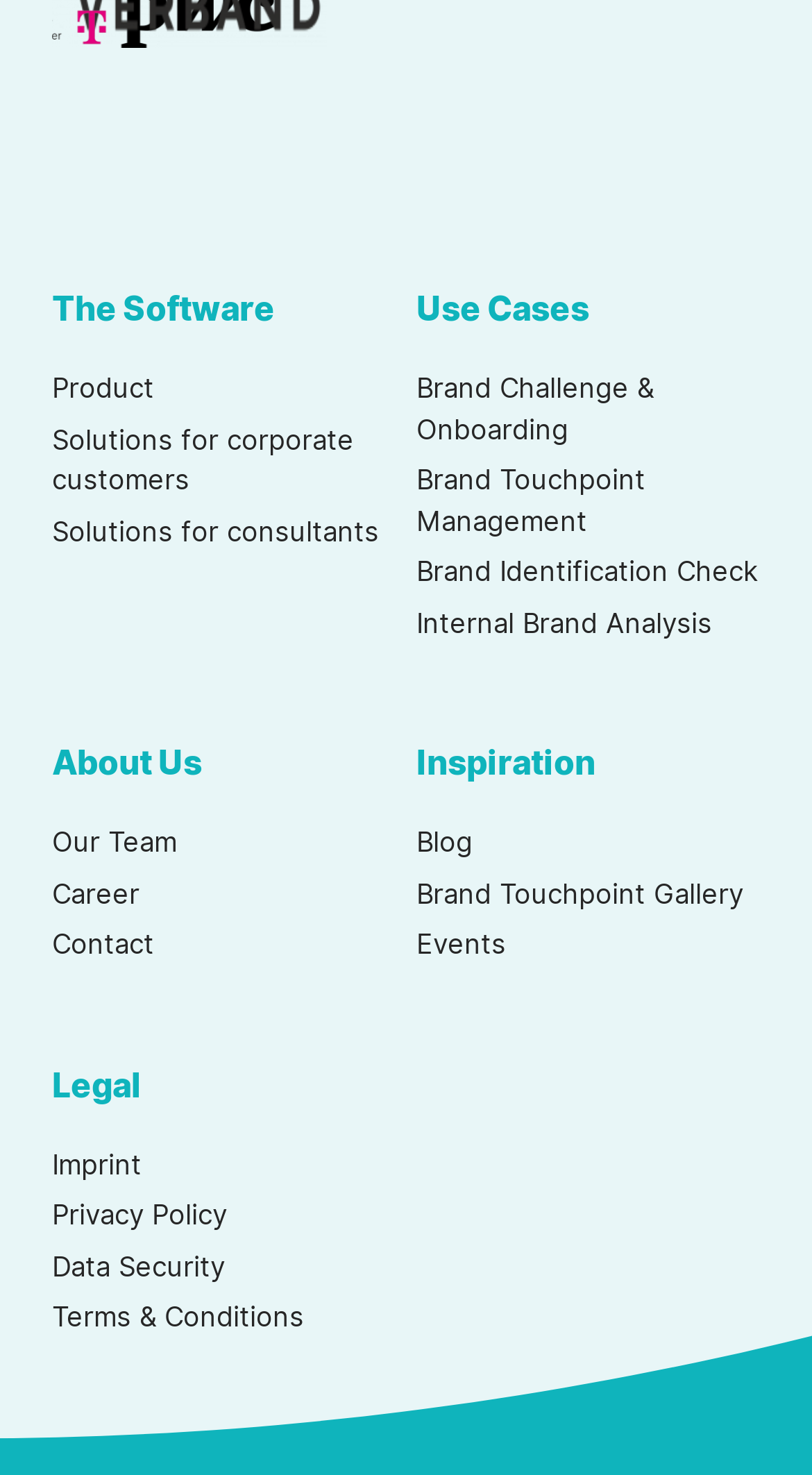Look at the image and write a detailed answer to the question: 
What type of content is available in the 'Inspiration' section?

The links provided under the 'Inspiration' heading suggest that this section contains inspirational content, including a blog, a brand touchpoint gallery, and information about events.